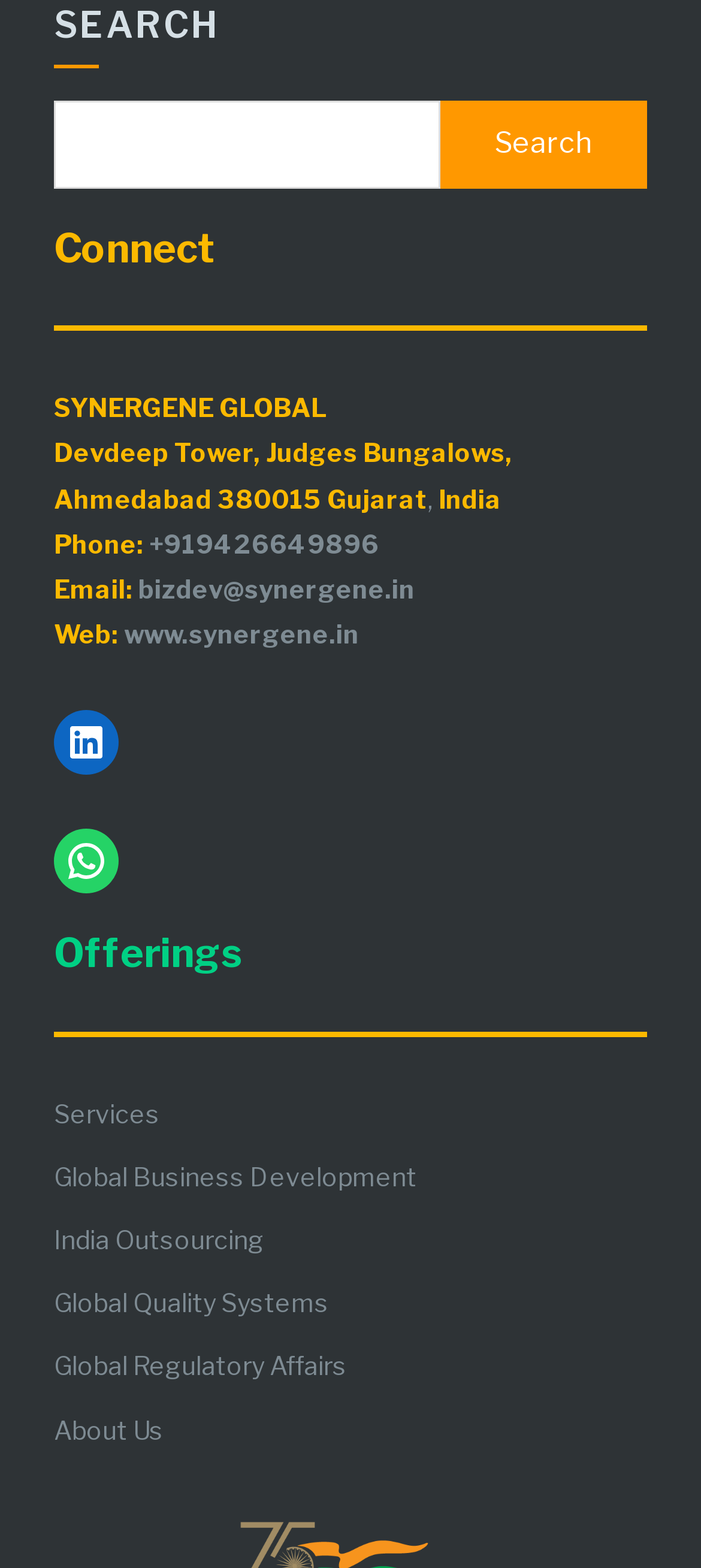What is the website URL?
Please describe in detail the information shown in the image to answer the question.

The website URL can be found in the section that contains the address and contact information, which is located in the middle of the webpage. The text 'www.synergene.in' is a link element that is part of this section.